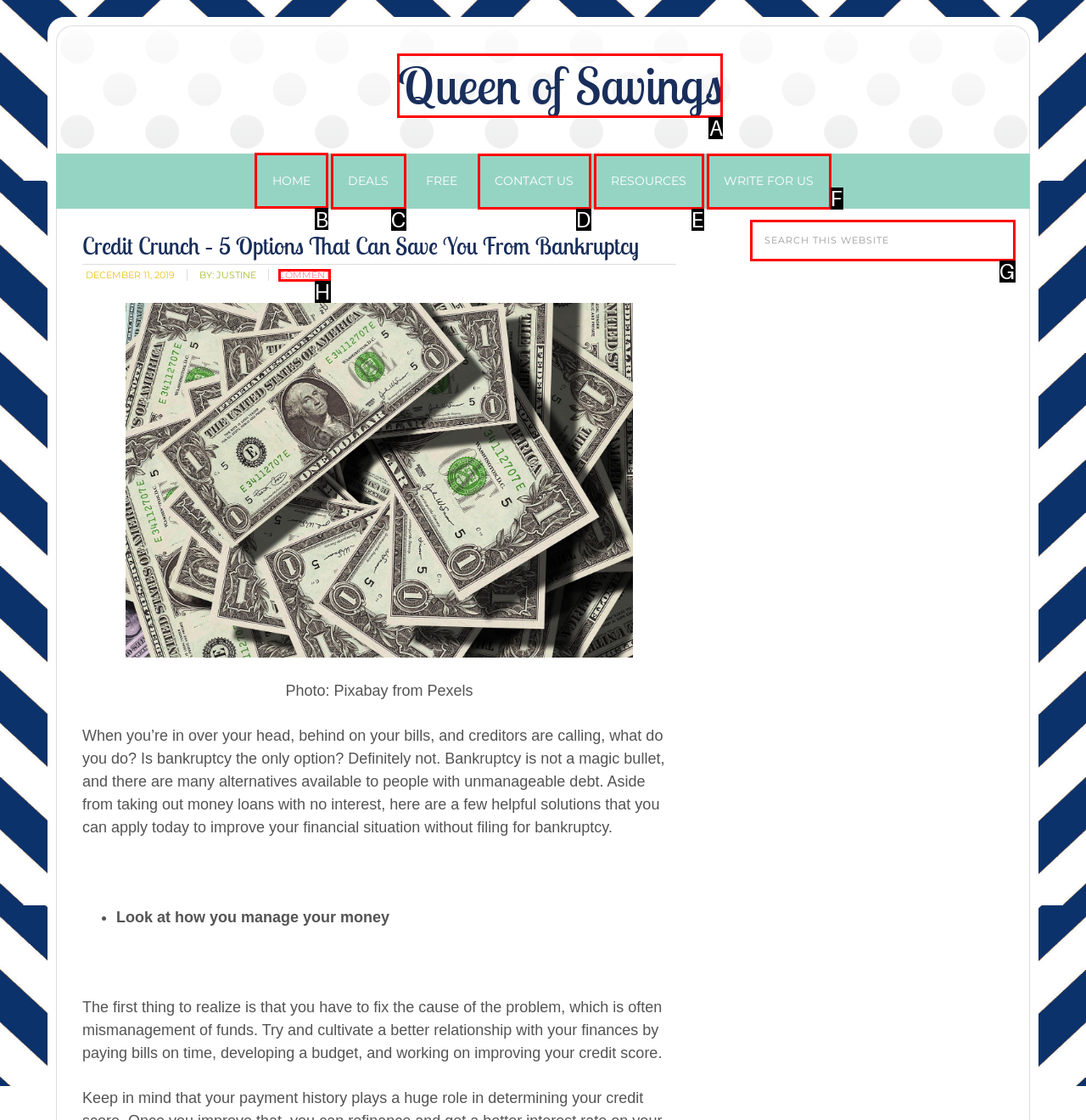Select the HTML element that should be clicked to accomplish the task: go to home page Reply with the corresponding letter of the option.

B